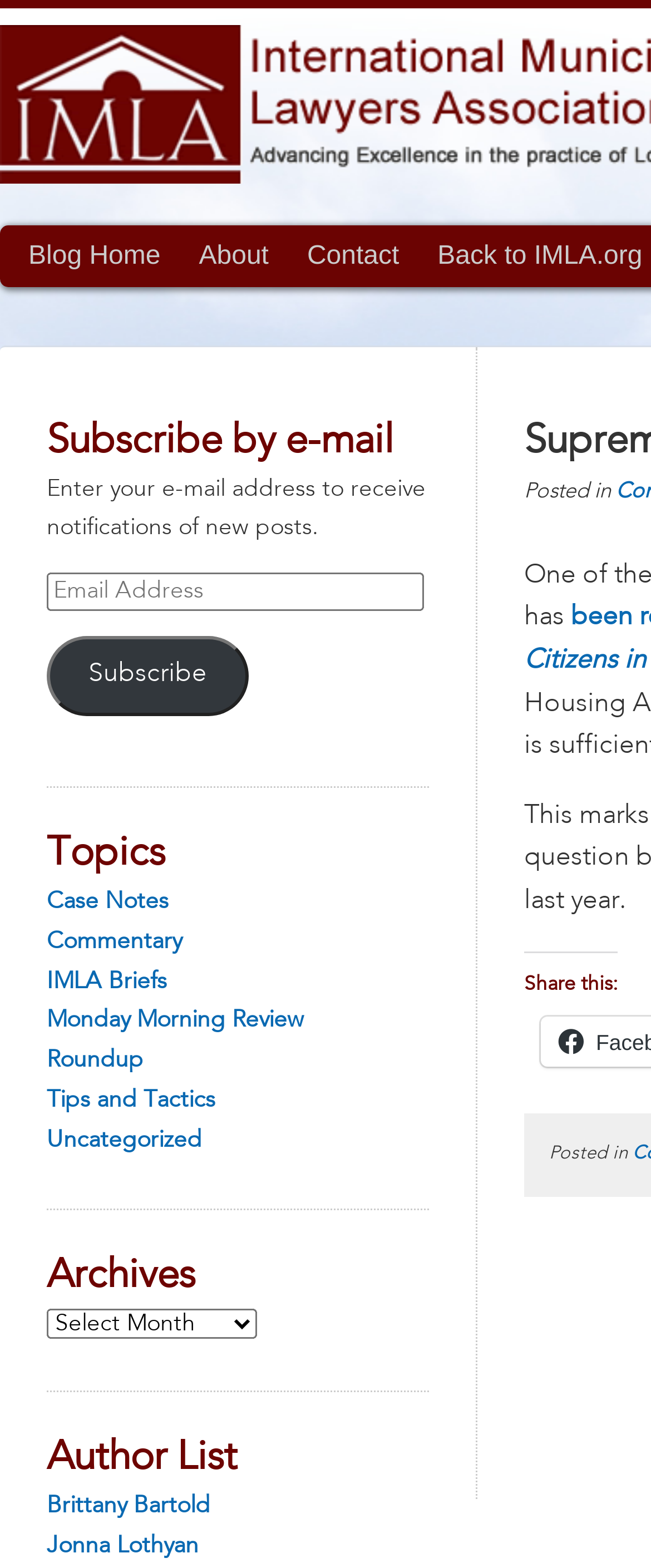Determine the bounding box coordinates for the area that needs to be clicked to fulfill this task: "Click on Brittany Bartold". The coordinates must be given as four float numbers between 0 and 1, i.e., [left, top, right, bottom].

[0.072, 0.953, 0.323, 0.968]